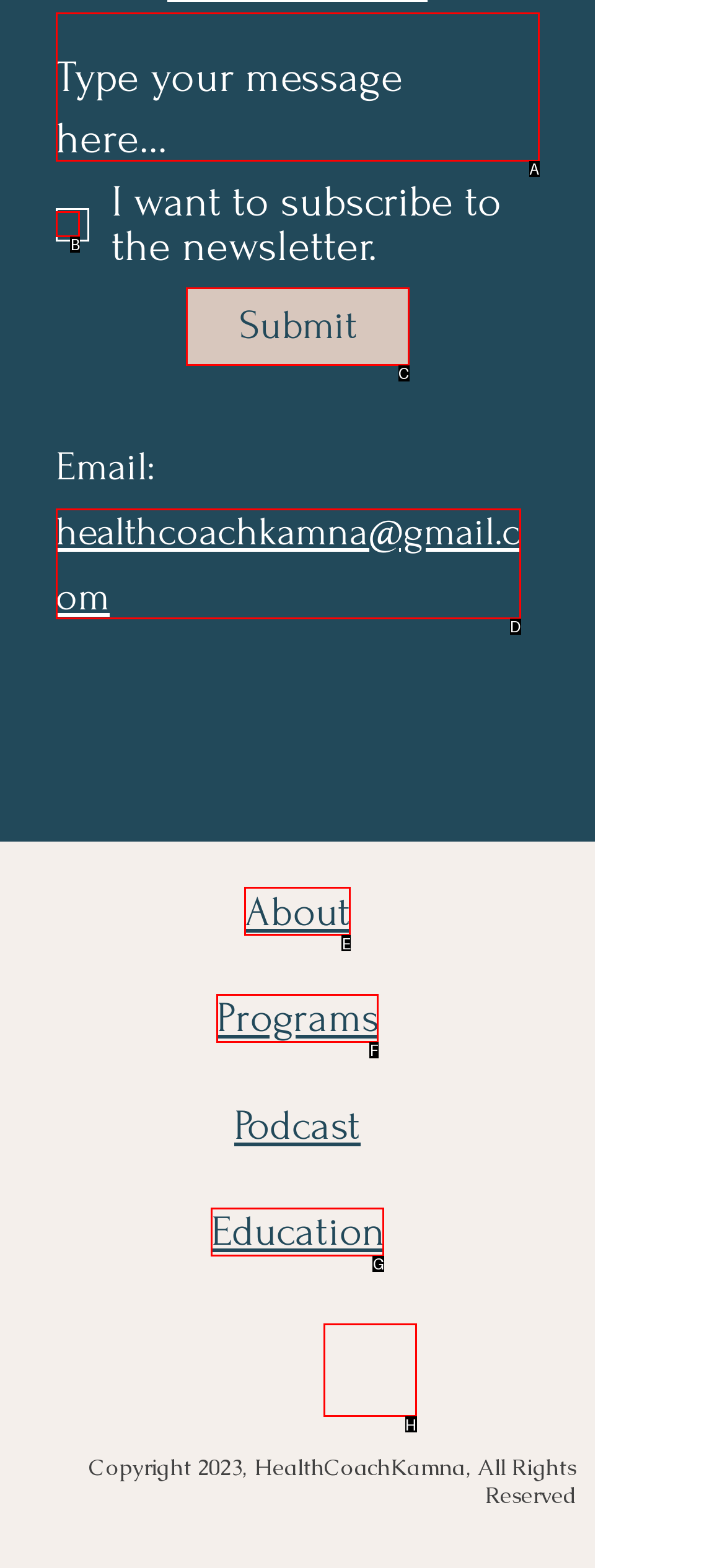Point out which UI element to click to complete this task: Subscribe to the newsletter
Answer with the letter corresponding to the right option from the available choices.

B